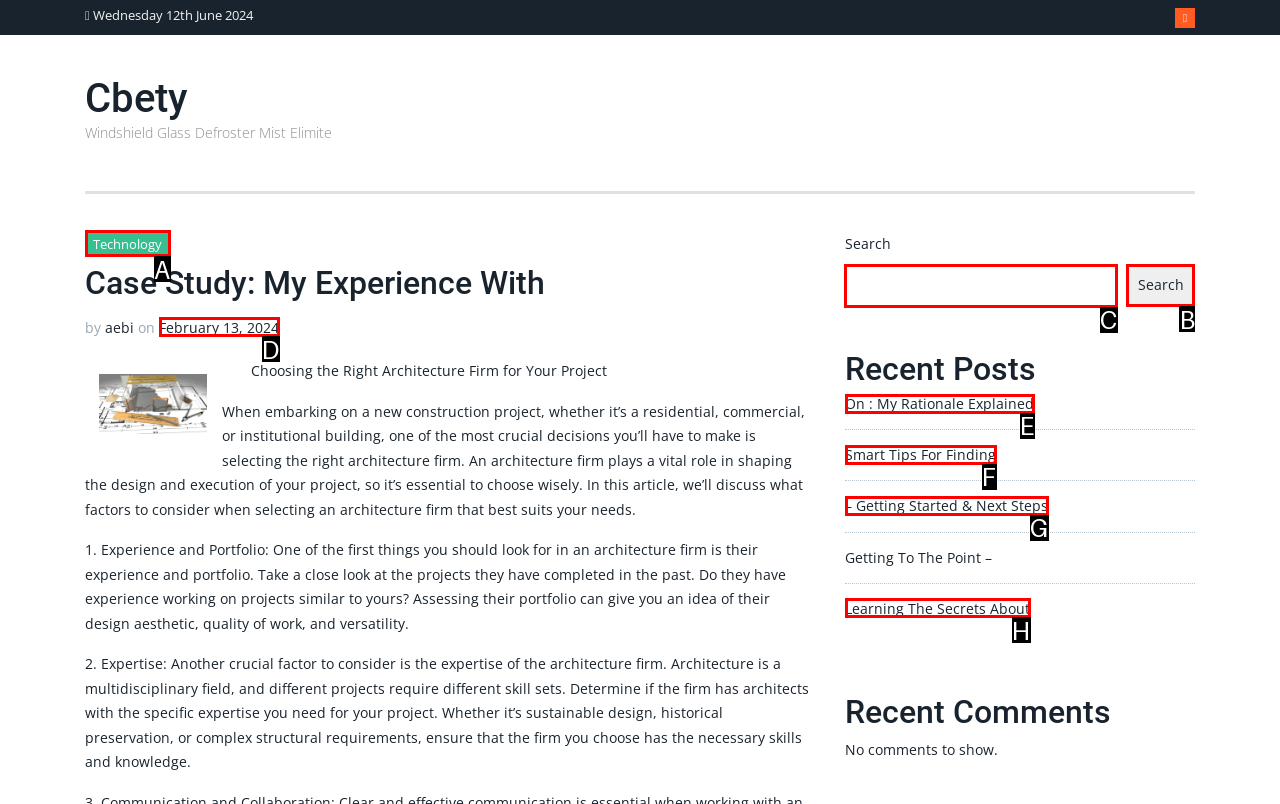Determine which HTML element I should select to execute the task: Contact via phone
Reply with the corresponding option's letter from the given choices directly.

None